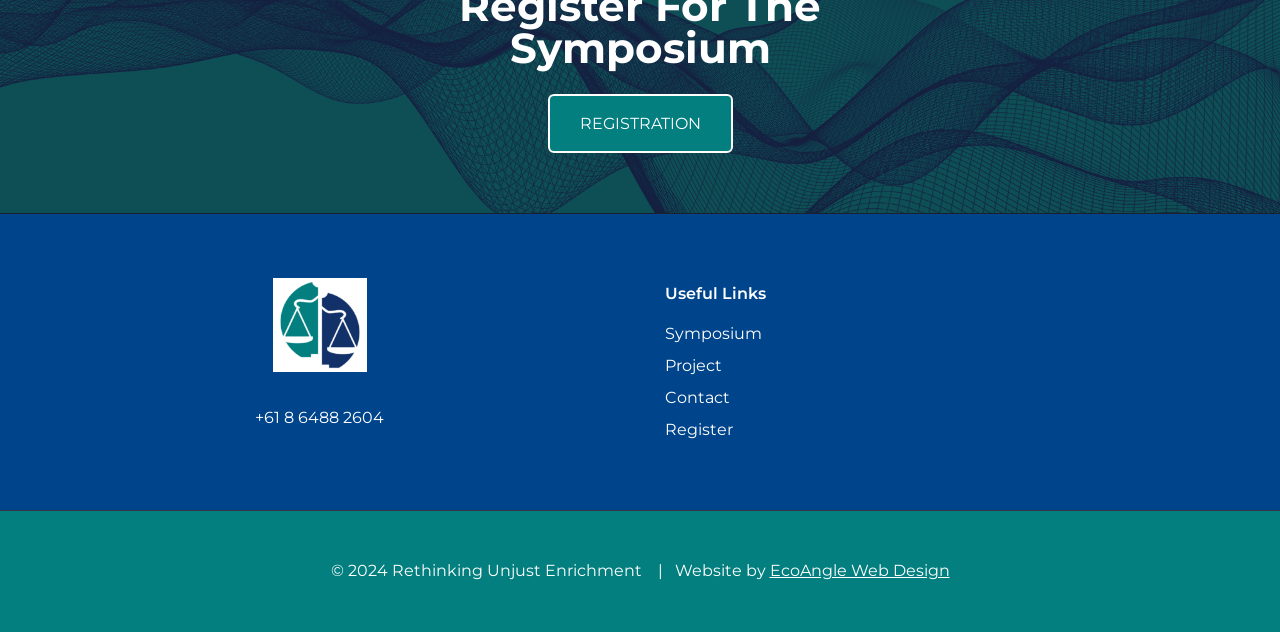Determine the bounding box coordinates of the UI element described by: "Registration".

[0.428, 0.149, 0.572, 0.242]